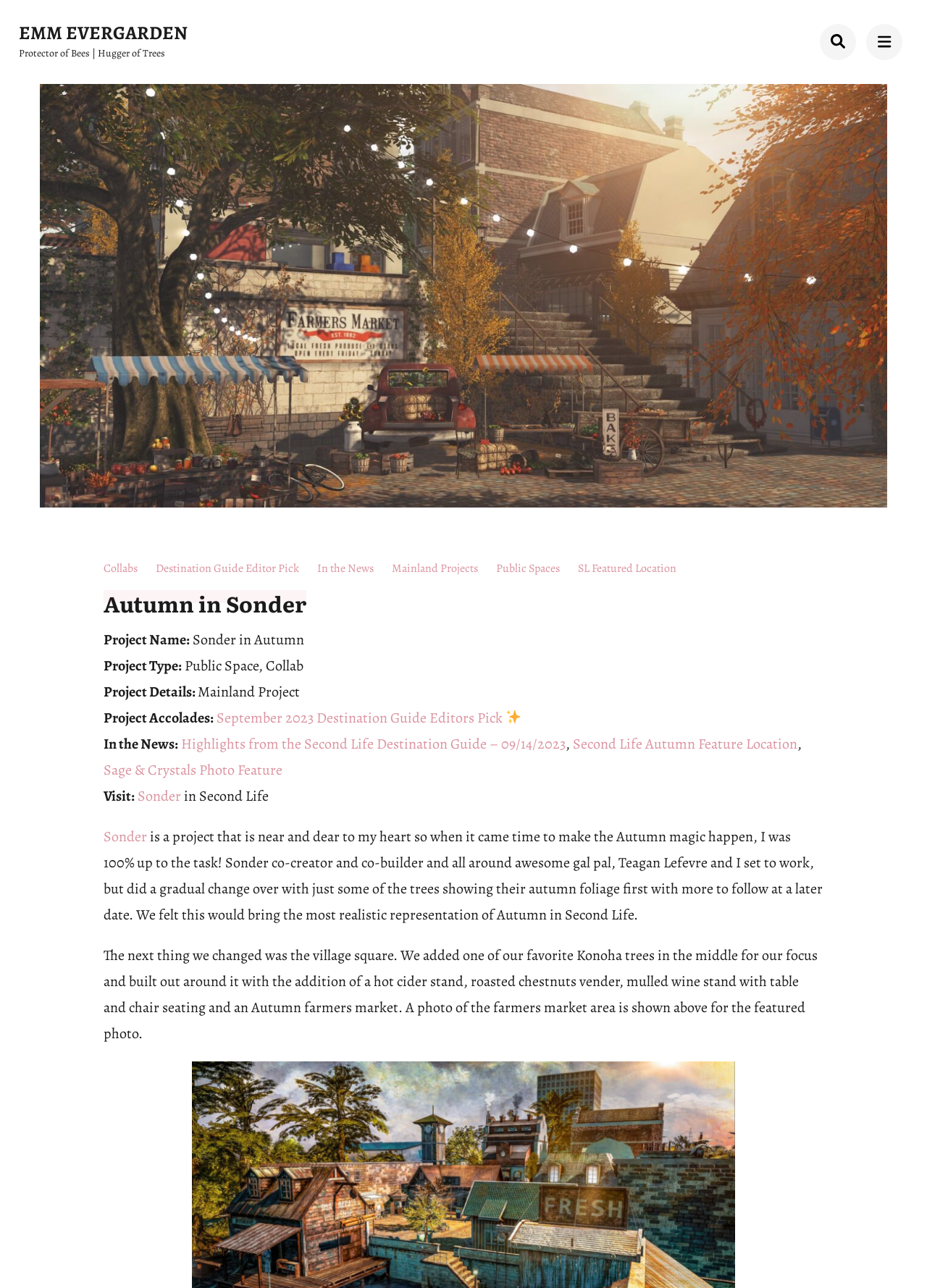Respond to the following question using a concise word or phrase: 
What is the name of the co-creator of Sonder?

Teagan Lefevre